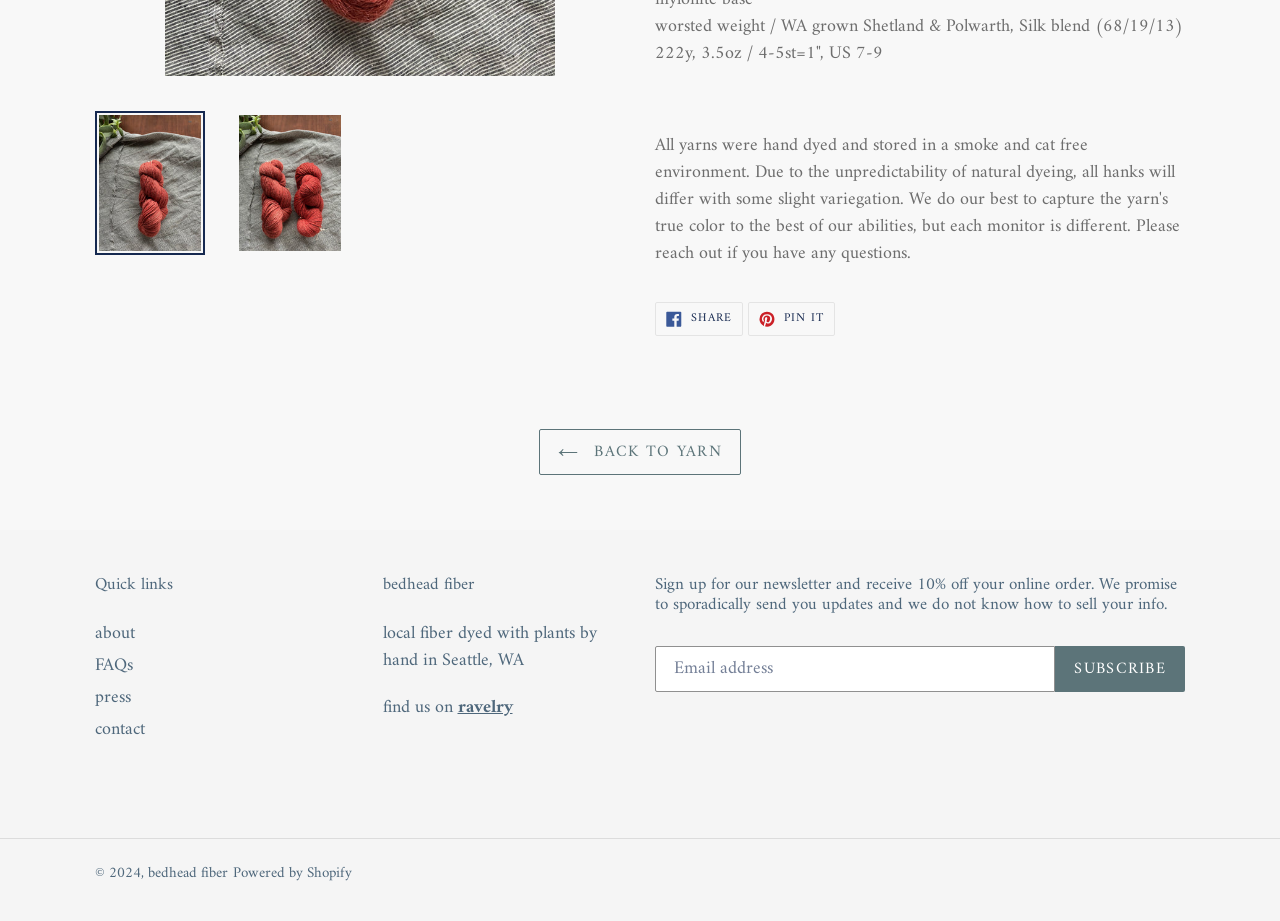Locate and provide the bounding box coordinates for the HTML element that matches this description: "bedhead fiber".

[0.116, 0.934, 0.178, 0.963]